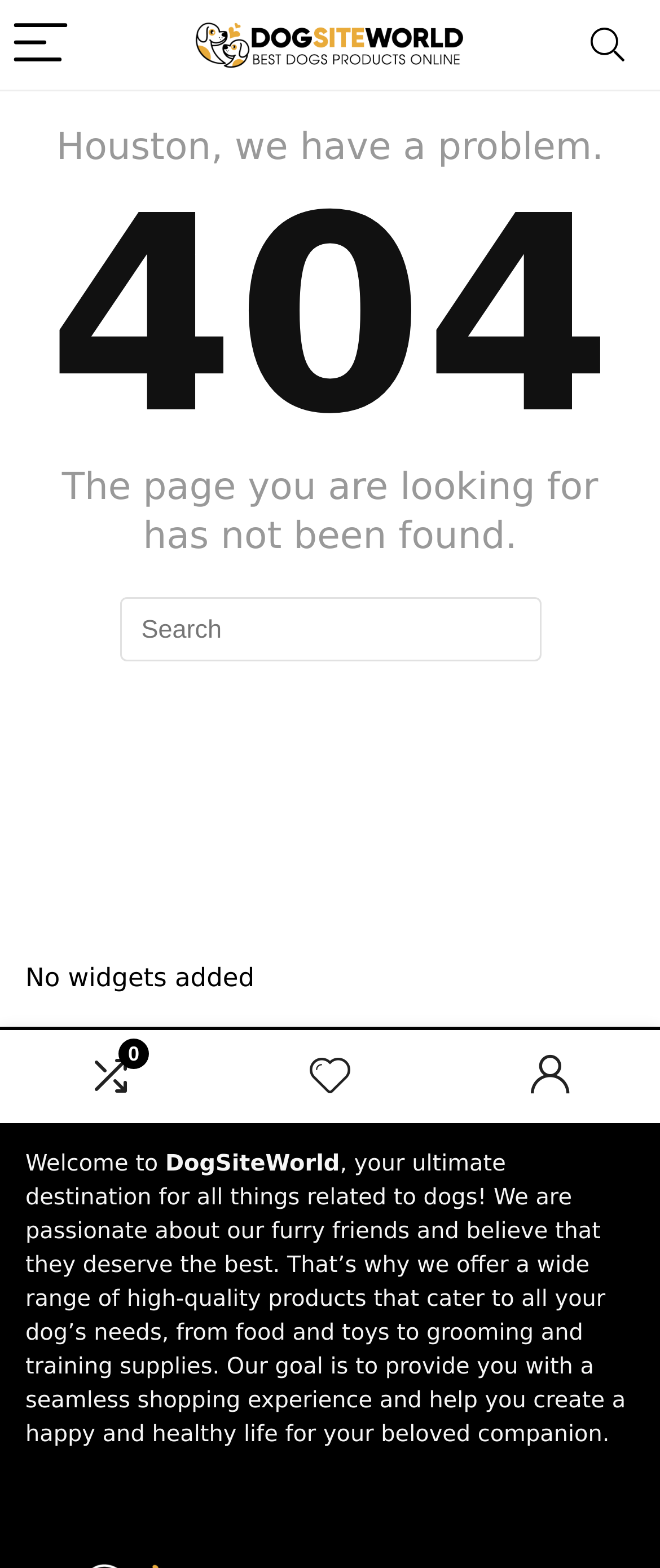Answer the question in a single word or phrase:
What is the purpose of the website?

To provide dog products